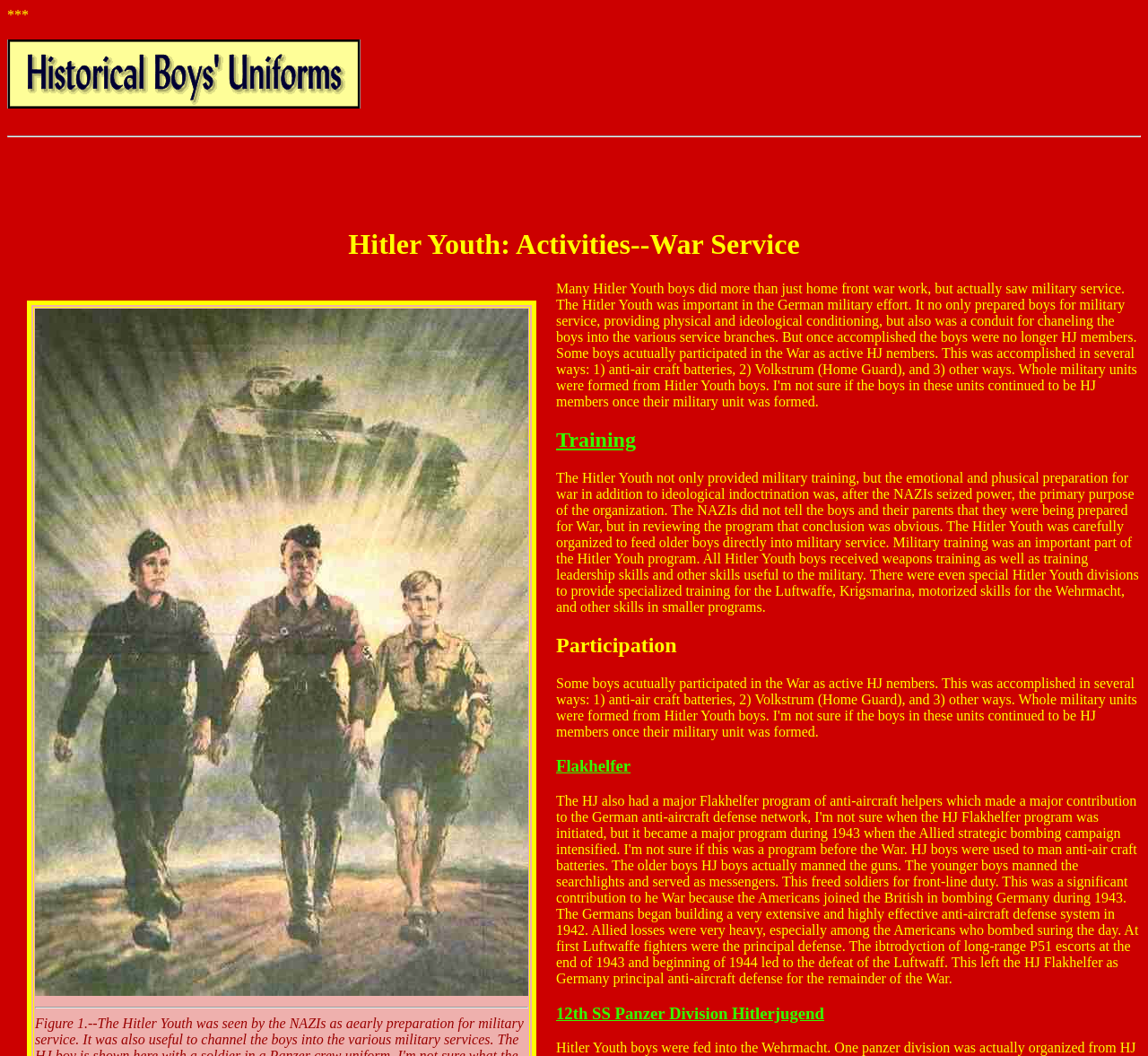Summarize the contents and layout of the webpage in detail.

The webpage is about the Hitler Youth organization, specifically focusing on their activities and war service. At the top-left corner, there is a small asterisk symbol. Below it, there is a link with an accompanying image. A horizontal separator line divides the top section from the rest of the content.

The main title, "Hitler Youth: Activities--War Service", is prominently displayed in the middle-top section of the page, accompanied by a large image that spans about half of the page's width. Below the title, there is another horizontal separator line.

The page is divided into several sections, each with its own heading. The first section is about "Training", which is located below the main title. This section has a link to "Training" and a block of text that describes the military training and ideological indoctrination provided by the Hitler Youth organization.

Below the "Training" section, there are three more sections: "Participation", "Flakhelfer", and "12th SS Panzer Division Hitlerjugend". Each of these sections has a heading and a link to the corresponding topic. The "Flakhelfer" and "12th SS Panzer Division Hitlerjugend" sections have links that are positioned to the right of their headings.

Overall, the webpage has a simple and organized structure, with clear headings and concise text that provides information about the Hitler Youth organization's activities and war service.